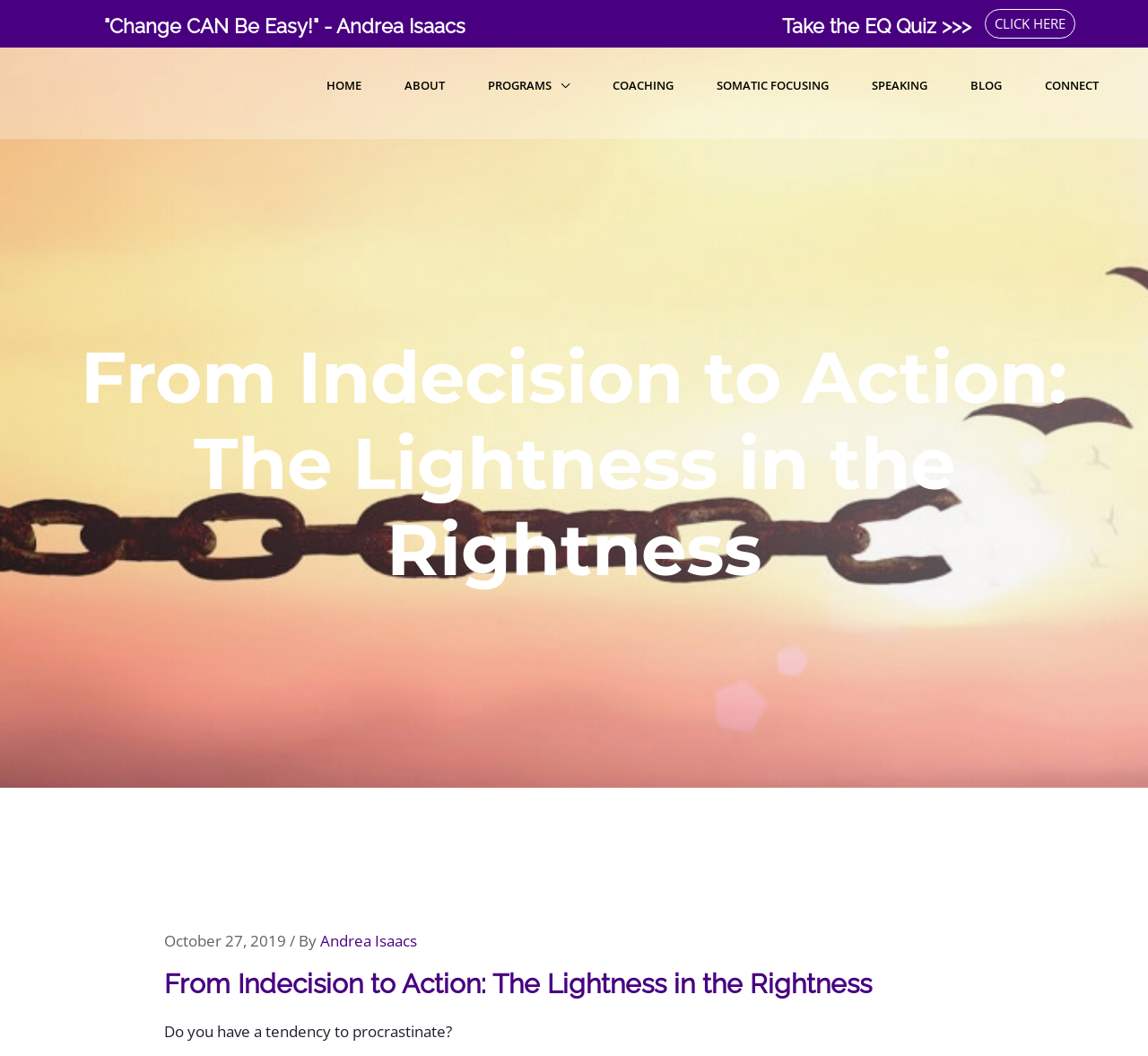Given the description: "CLICK HERE", determine the bounding box coordinates of the UI element. The coordinates should be formatted as four float numbers between 0 and 1, [left, top, right, bottom].

[0.858, 0.008, 0.937, 0.037]